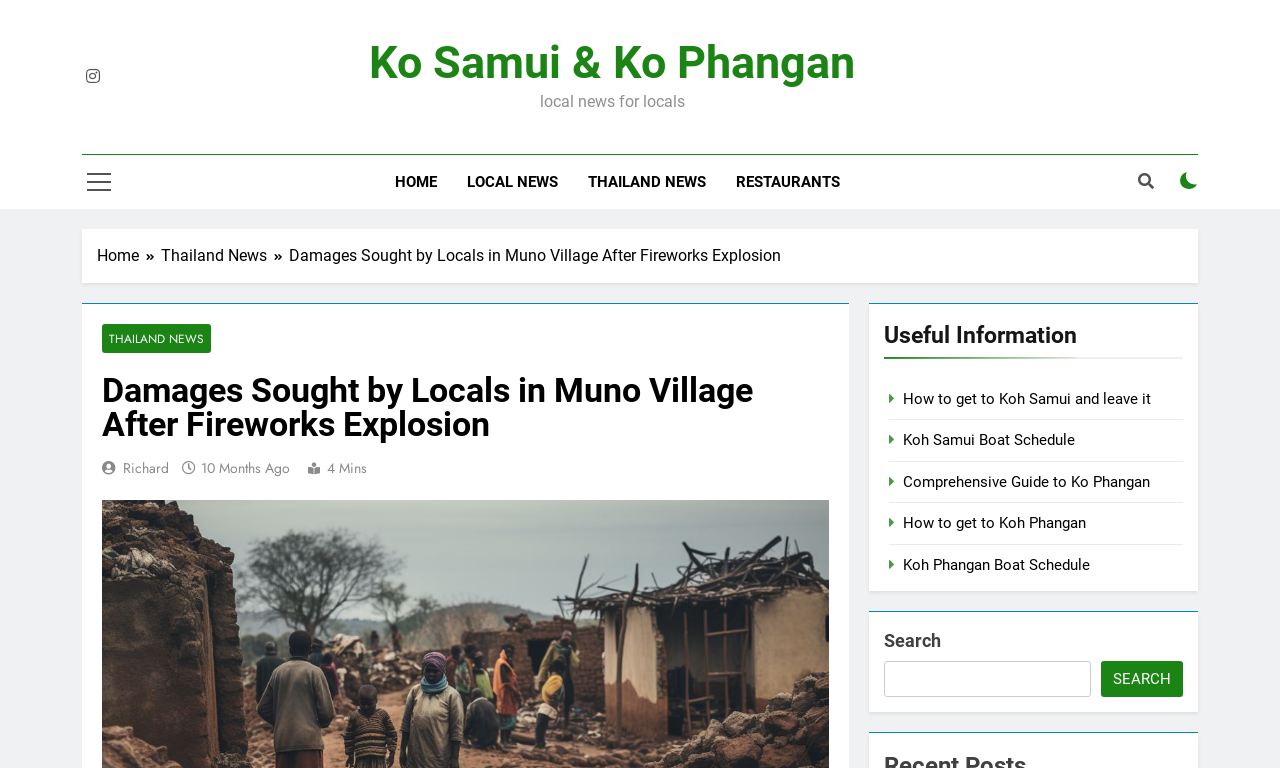Determine the bounding box coordinates of the clickable element to complete this instruction: "Read about Damages Sought by Locals in Muno Village After Fireworks Explosion". Provide the coordinates in the format of four float numbers between 0 and 1, [left, top, right, bottom].

[0.226, 0.32, 0.61, 0.345]